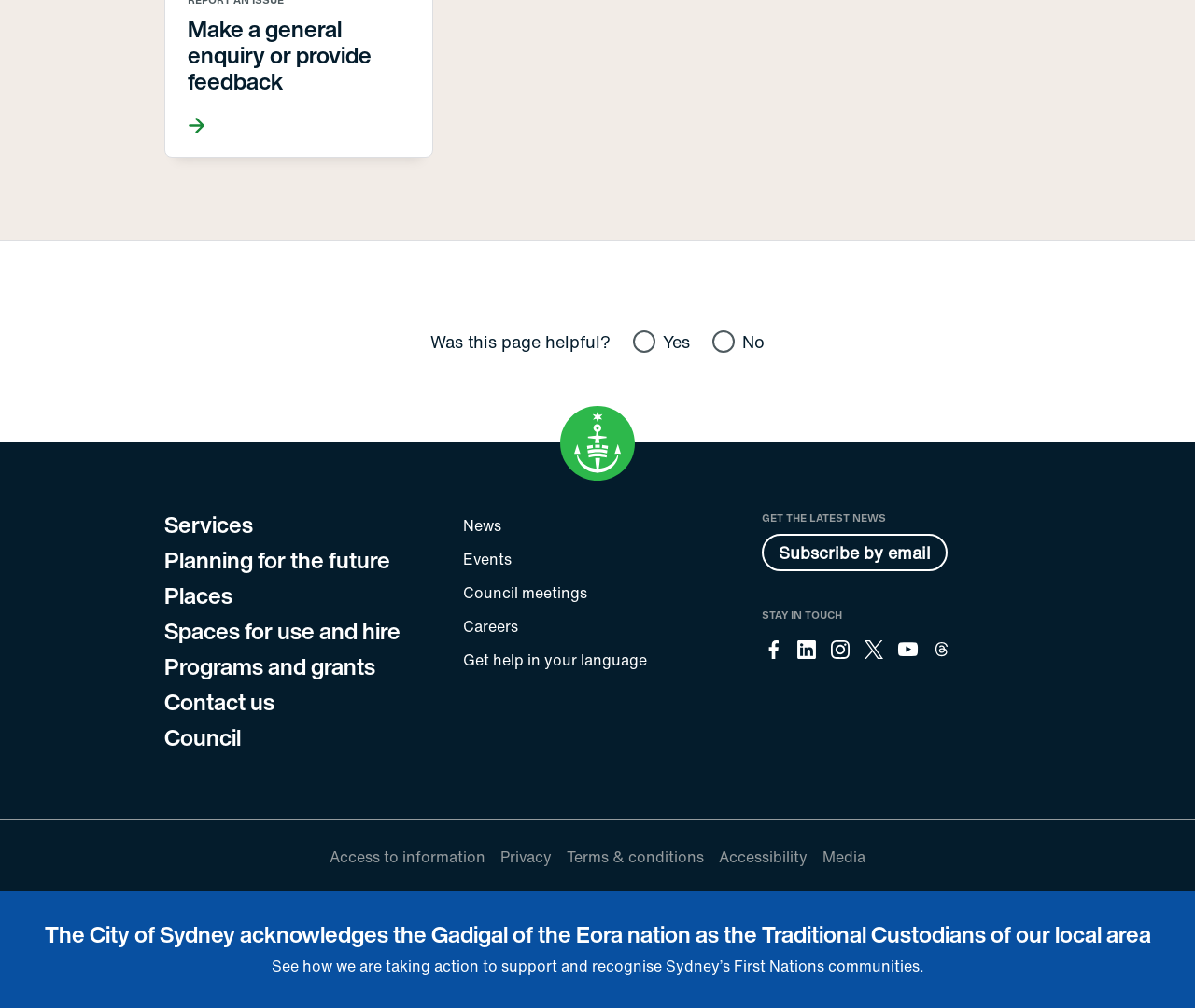Analyze the image and deliver a detailed answer to the question: What is the purpose of the links in the footer?

The links in the footer are grouped into three sections: primary, secondary, and tertiary. They provide navigation to various parts of the website, such as services, planning, places, and contact information. This suggests that the purpose of these links is to facilitate navigation and access to different sections of the website.